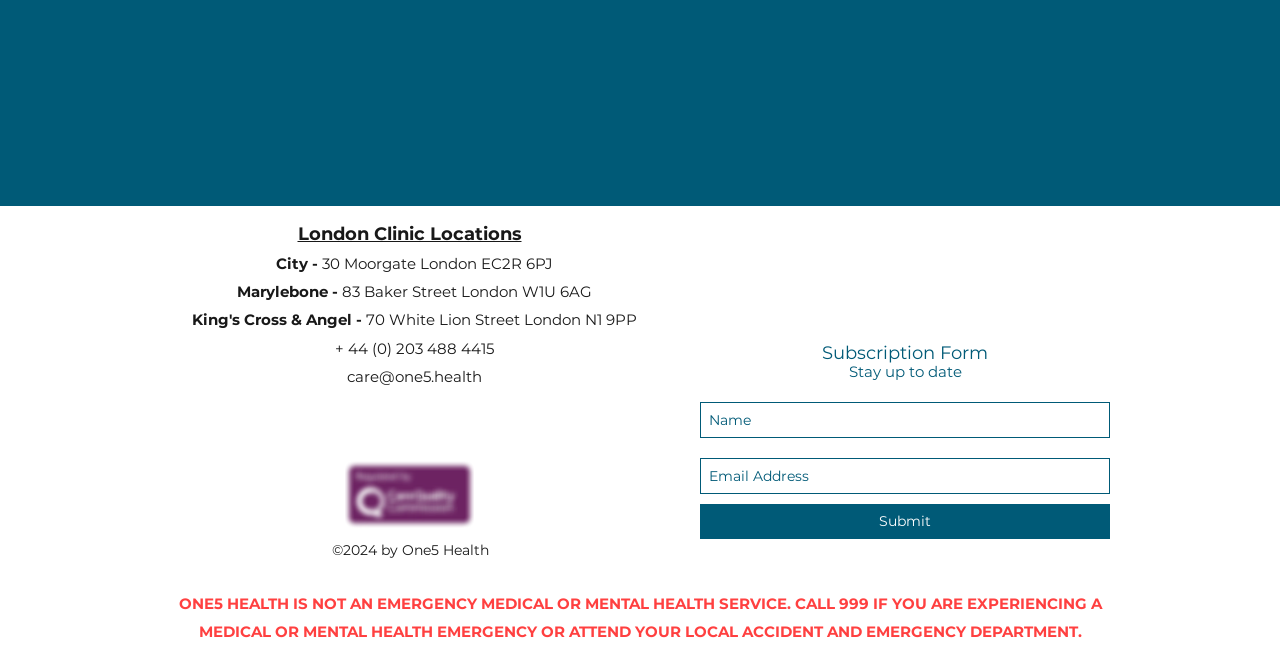How many clinic locations are listed?
Please use the visual content to give a single word or phrase answer.

3